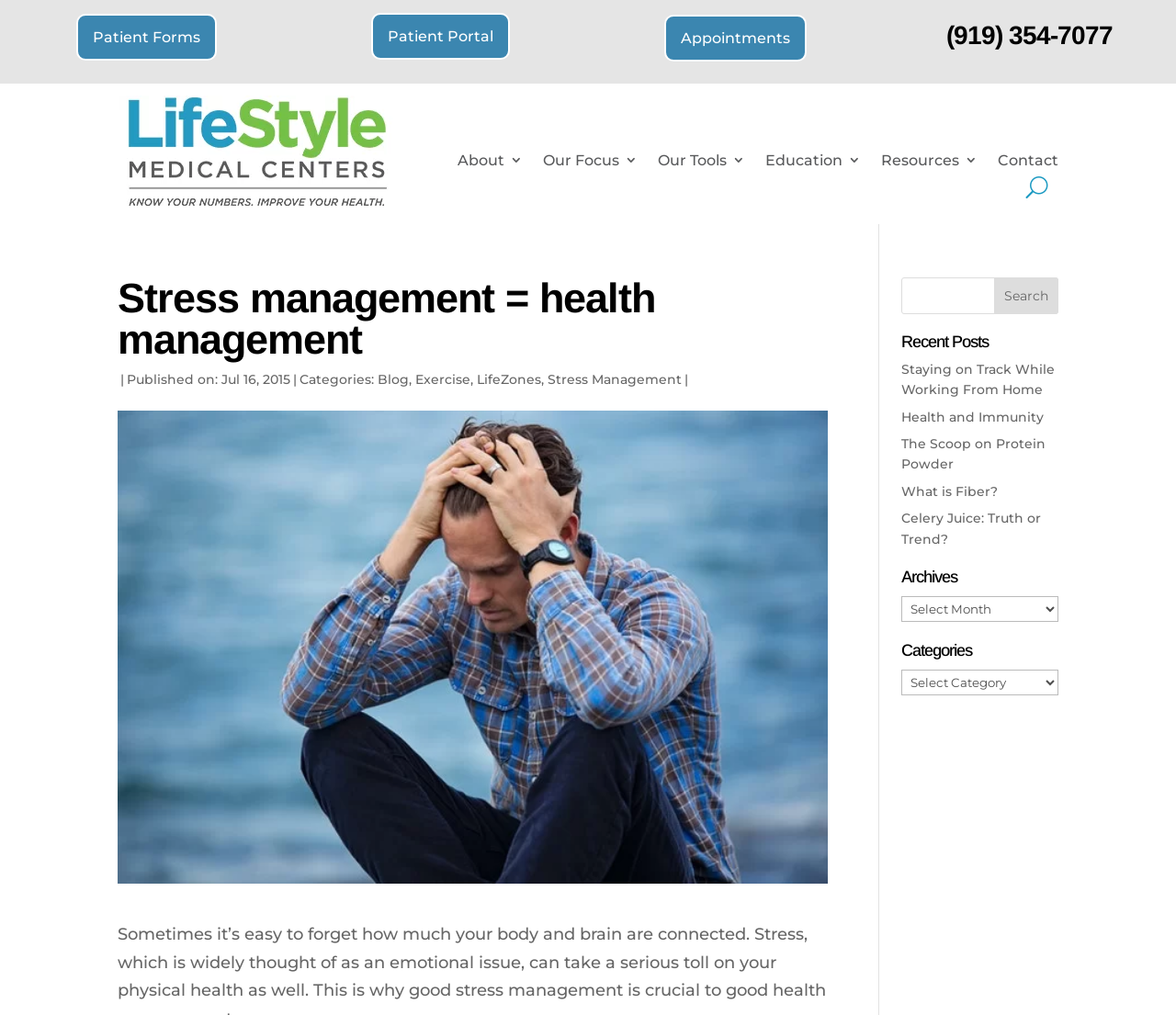What is the category of the blog post 'Staying on Track While Working From Home'?
Respond to the question with a single word or phrase according to the image.

Stress Management